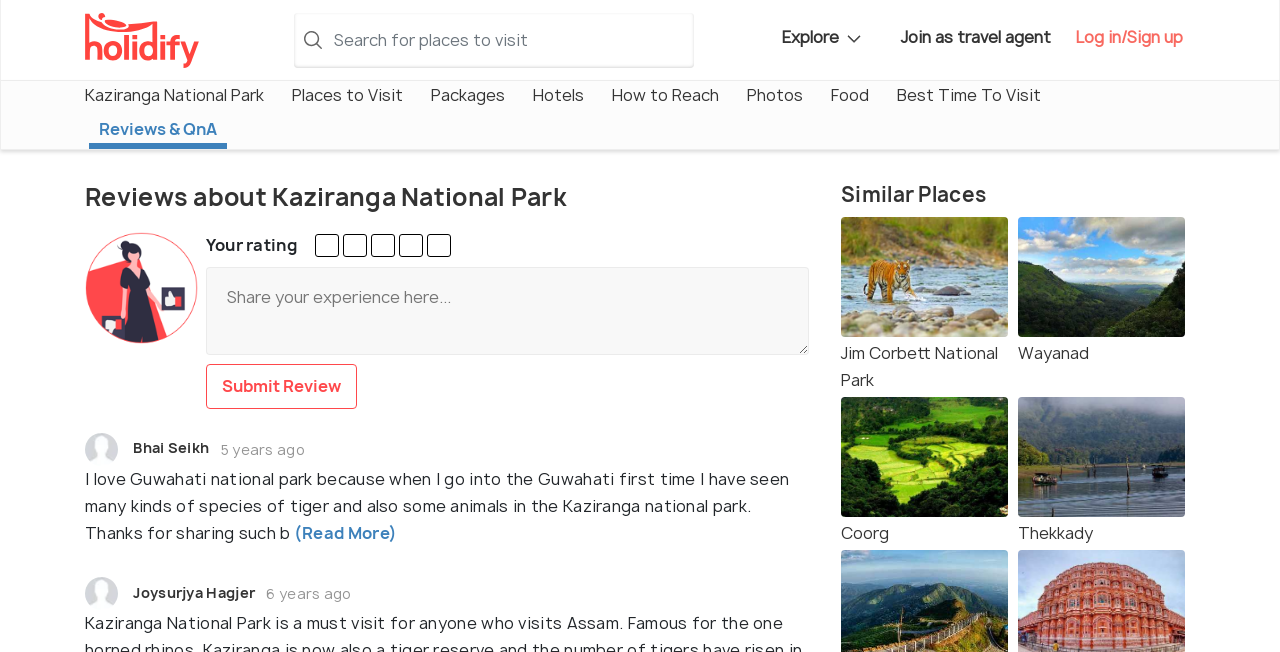Please look at the image and answer the question with a detailed explanation: What is the name of the national park being reviewed?

I determined the answer by looking at the heading 'Reviews about Kaziranga National Park' and the link 'Kaziranga National Park' which suggests that the webpage is about reviewing Kaziranga National Park.